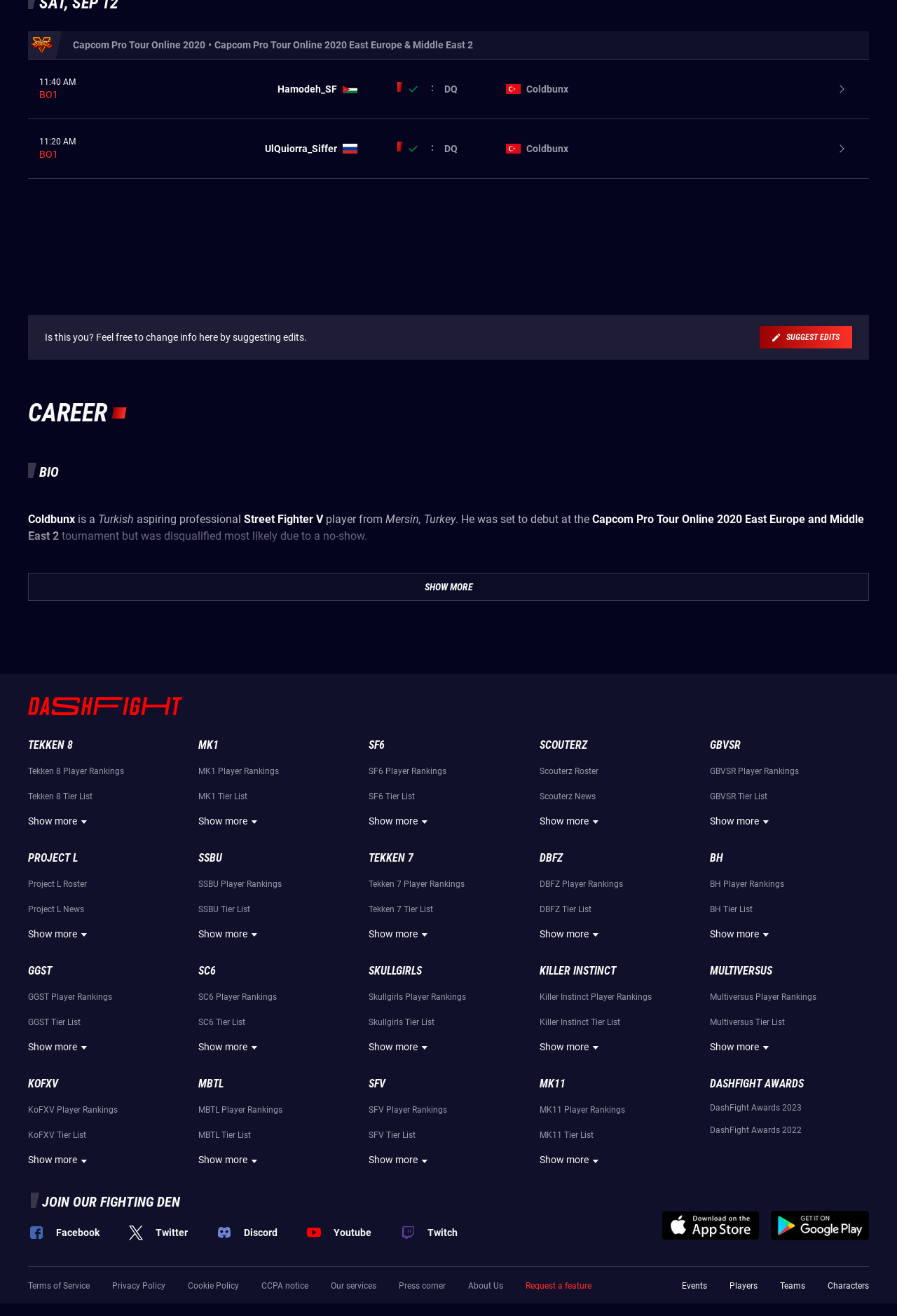Could you indicate the bounding box coordinates of the region to click in order to complete this instruction: "Click on the 'Coldbunx' link".

[0.587, 0.064, 0.634, 0.072]